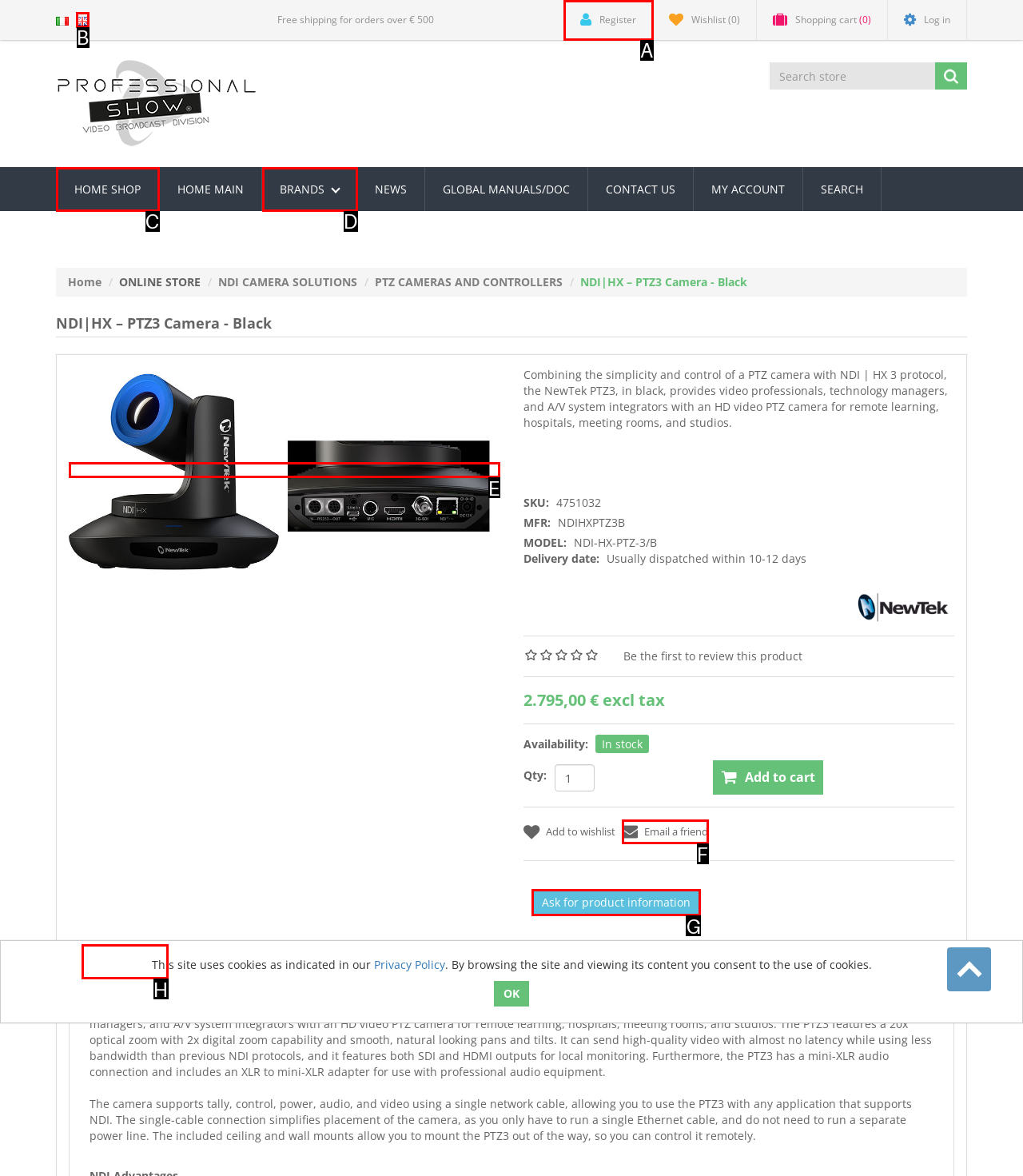Point out the letter of the HTML element you should click on to execute the task: View the details of 'Universal Aluminum Single Arm LCD Monitor Wall Mount Bracket'
Reply with the letter from the given options.

None